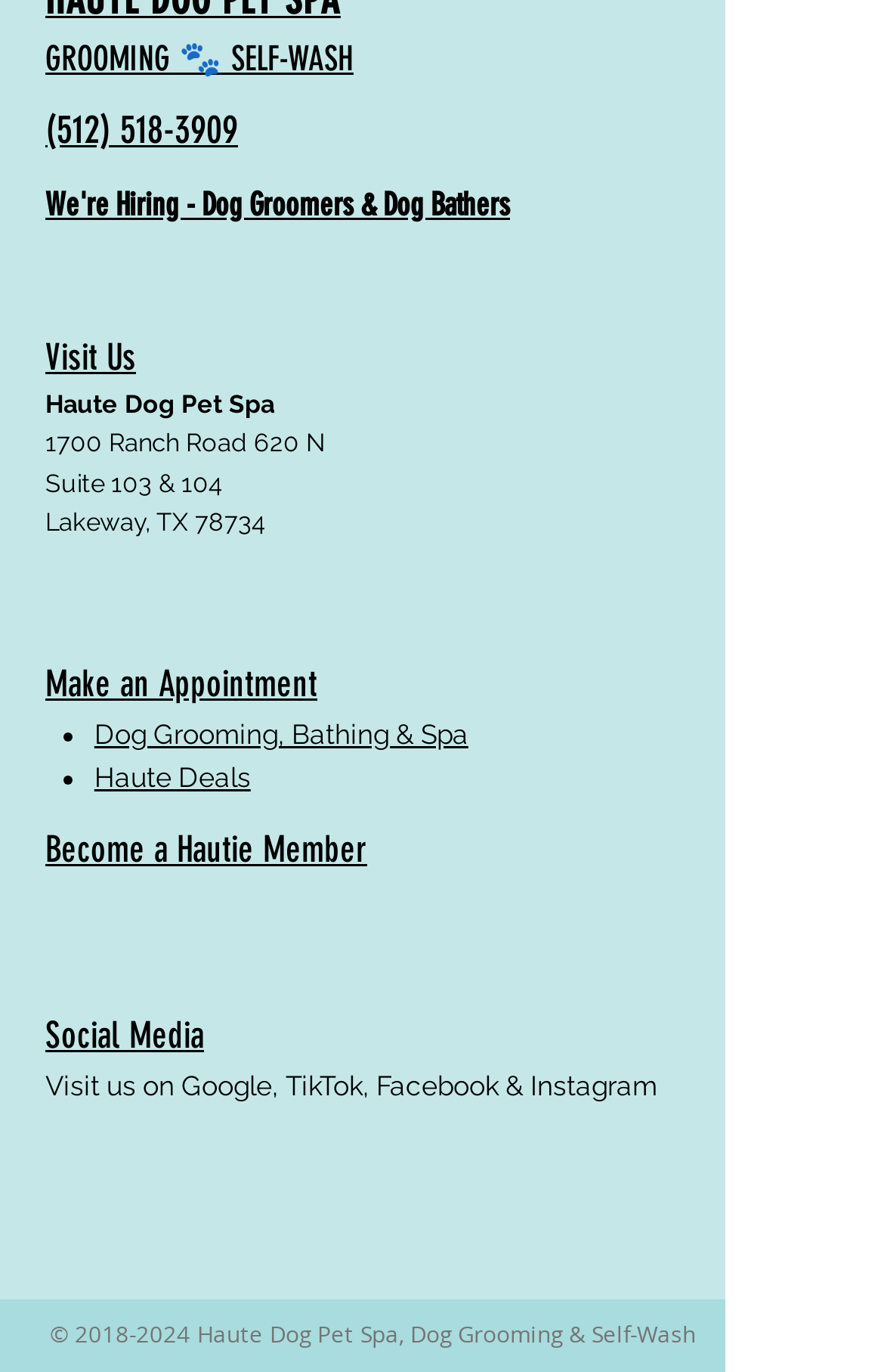What is the address of the pet spa? Analyze the screenshot and reply with just one word or a short phrase.

1700 Ranch Road 620 N, Suite 103 & 104, Lakeway, TX 78734